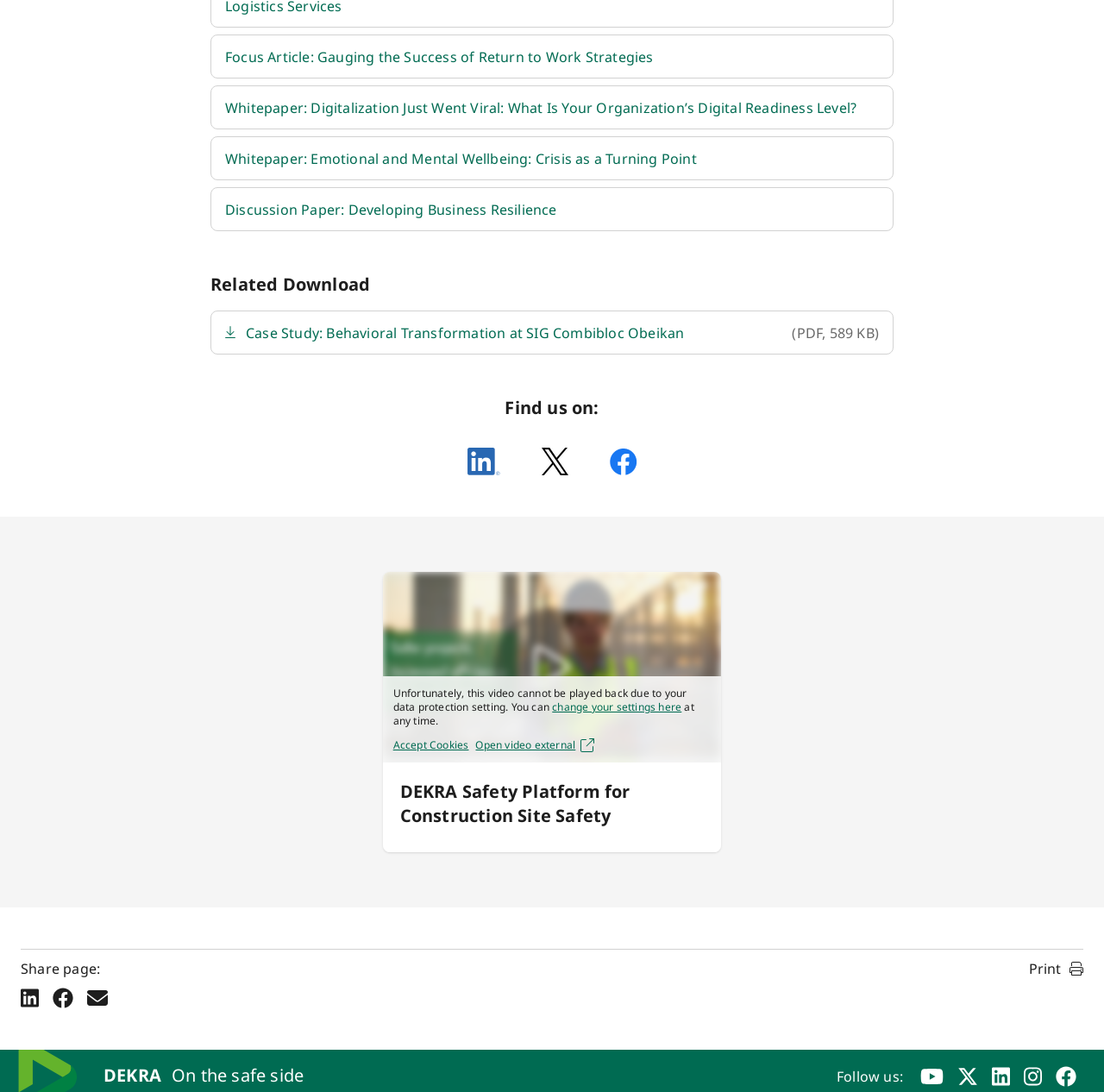Determine the bounding box coordinates of the element that should be clicked to execute the following command: "Download the 'Case Study: Behavioral Transformation at SIG Combibloc Obeikan' PDF".

[0.191, 0.285, 0.809, 0.324]